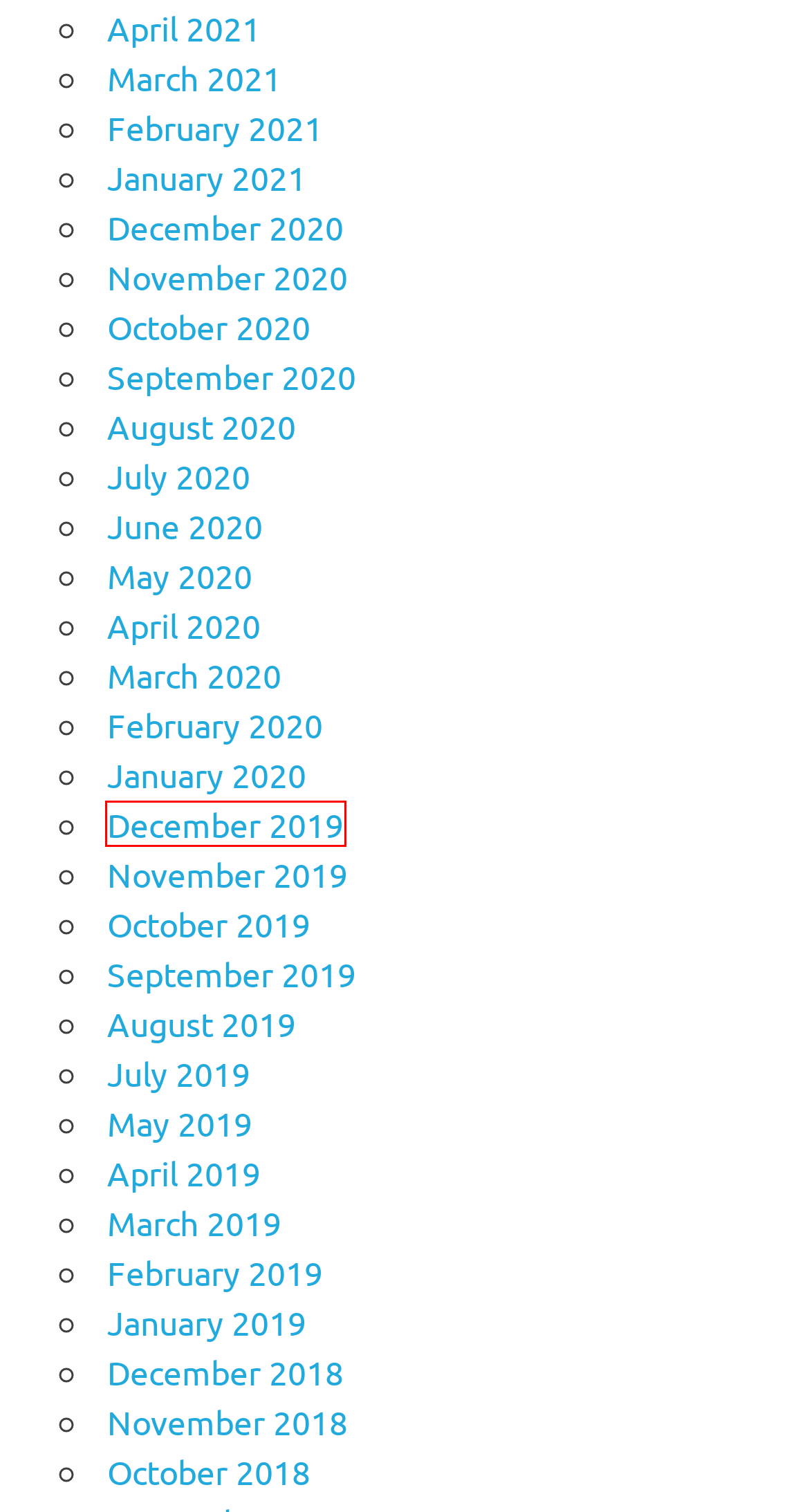You are given a screenshot of a webpage within which there is a red rectangle bounding box. Please choose the best webpage description that matches the new webpage after clicking the selected element in the bounding box. Here are the options:
A. March 2020 – Dream Interpretation for Personal Development
B. January 2019 – Dream Interpretation for Personal Development
C. May 2019 – Dream Interpretation for Personal Development
D. April 2019 – Dream Interpretation for Personal Development
E. August 2019 – Dream Interpretation for Personal Development
F. July 2020 – Dream Interpretation for Personal Development
G. December 2019 – Dream Interpretation for Personal Development
H. November 2019 – Dream Interpretation for Personal Development

G